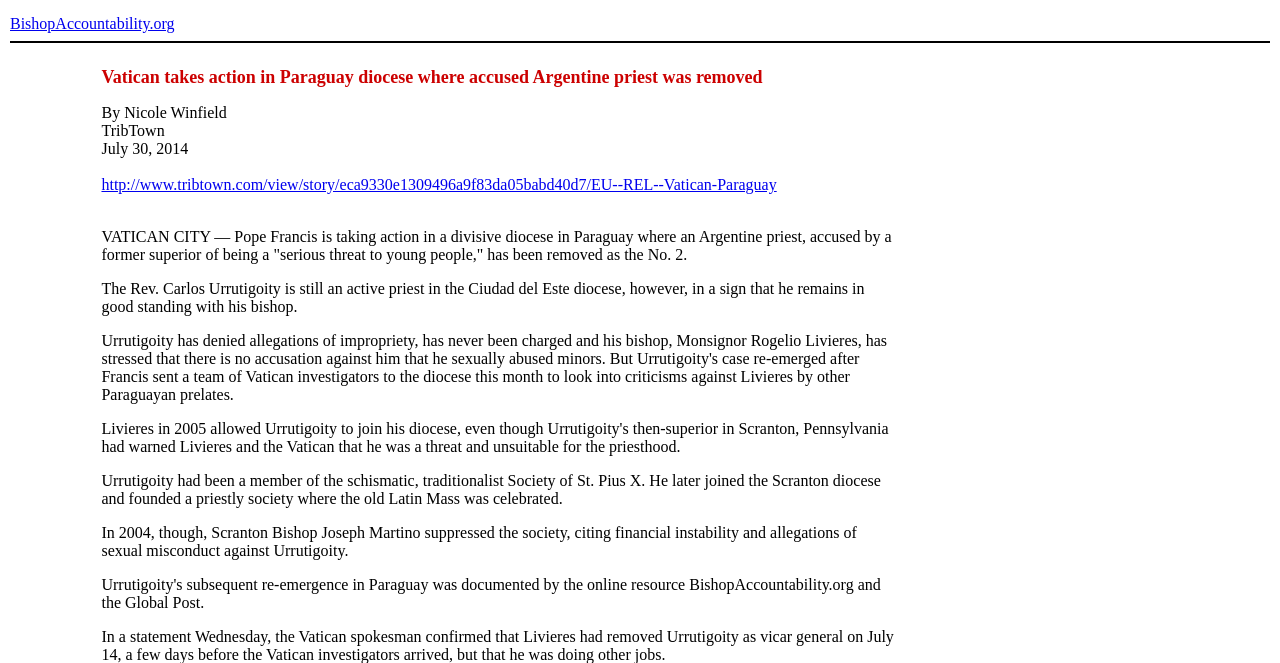What is the name of the website?
Please respond to the question with a detailed and thorough explanation.

I determined the answer by looking at the top-left corner of the webpage, where I found a link with the text 'BishopAccountability.org', which is likely the name of the website.